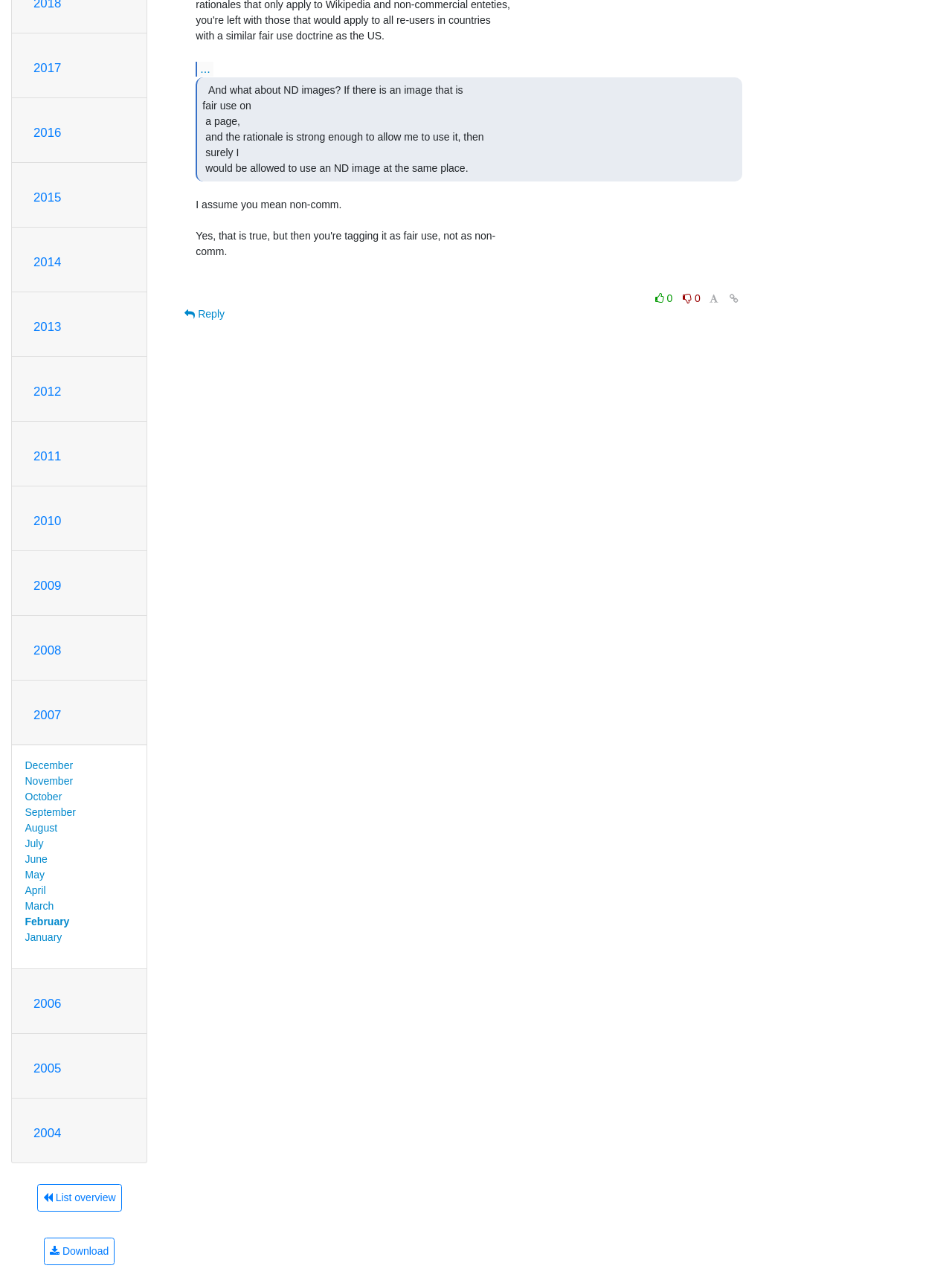Using the element description provided, determine the bounding box coordinates in the format (top-left x, top-left y, bottom-right x, bottom-right y). Ensure that all values are floating point numbers between 0 and 1. Element description: 2009

[0.035, 0.451, 0.064, 0.462]